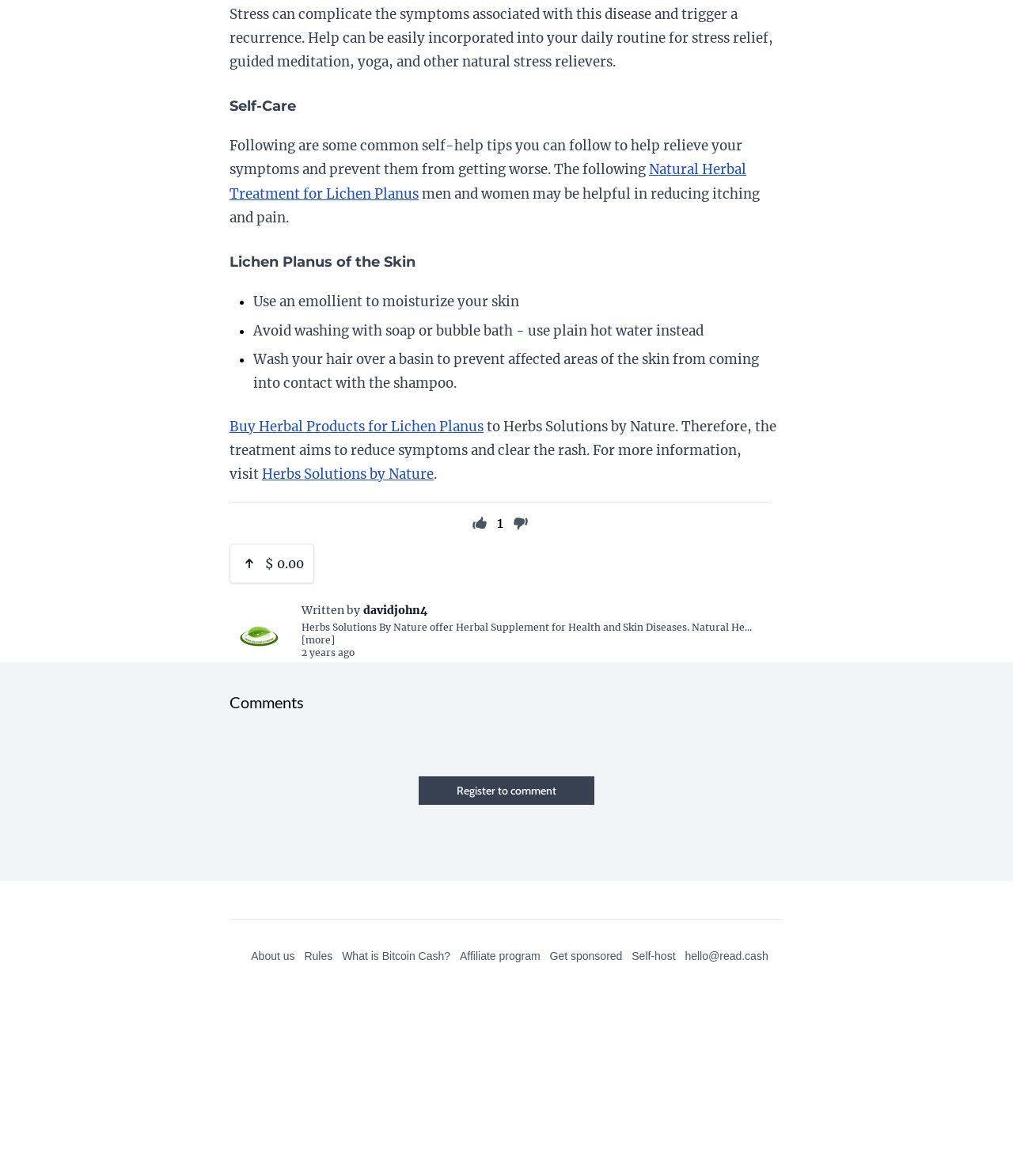Locate the bounding box coordinates of the element I should click to achieve the following instruction: "Click on the 'Self-Care' link".

[0.227, 0.083, 0.292, 0.098]